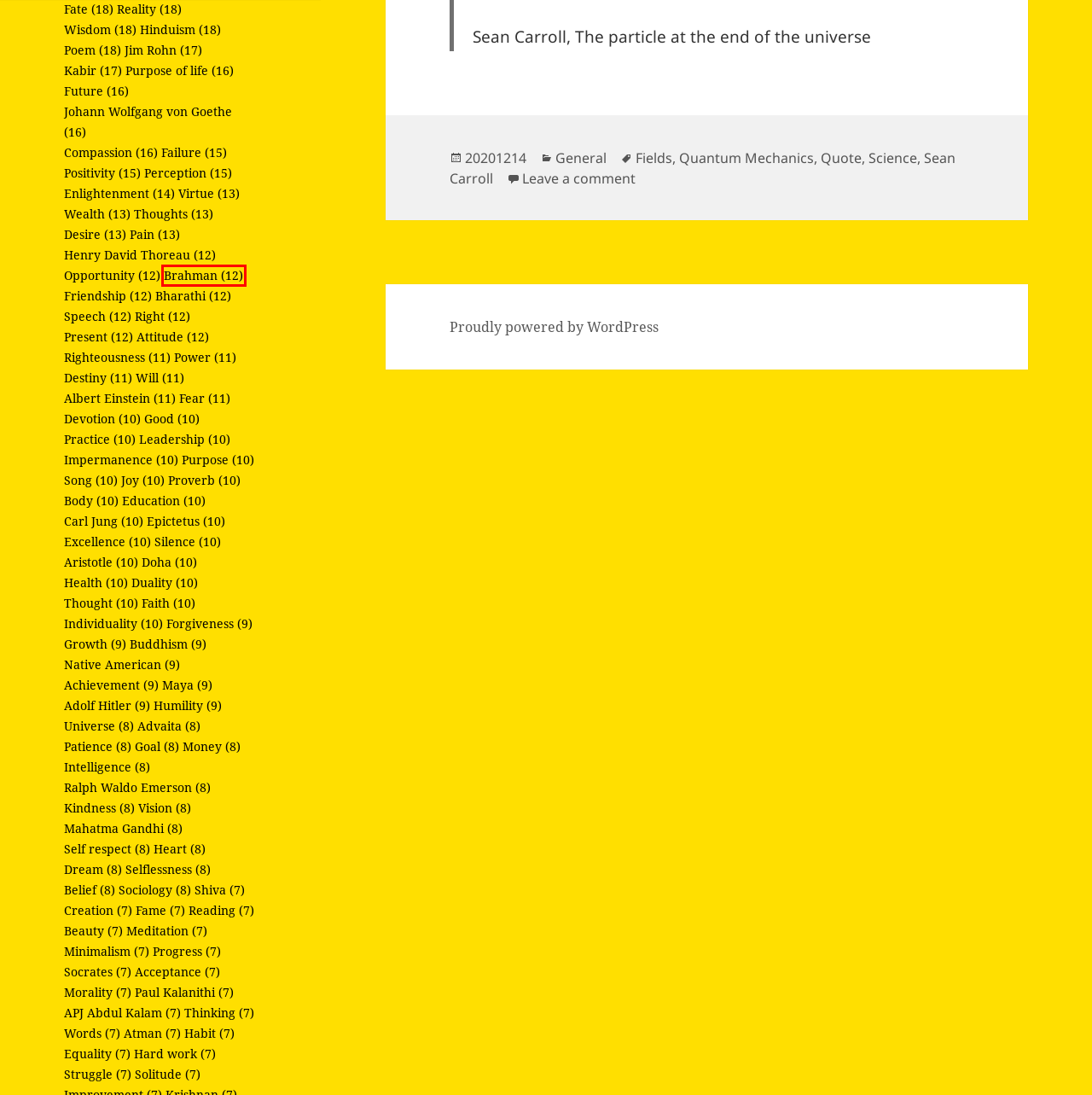Given a screenshot of a webpage featuring a red bounding box, identify the best matching webpage description for the new page after the element within the red box is clicked. Here are the options:
A. Hinduism – Learning Daily
B. Health – Learning Daily
C. Doha – Learning Daily
D. Brahman – Learning Daily
E. Money – Learning Daily
F. Purpose – Learning Daily
G. Desire – Learning Daily
H. Individuality – Learning Daily

D